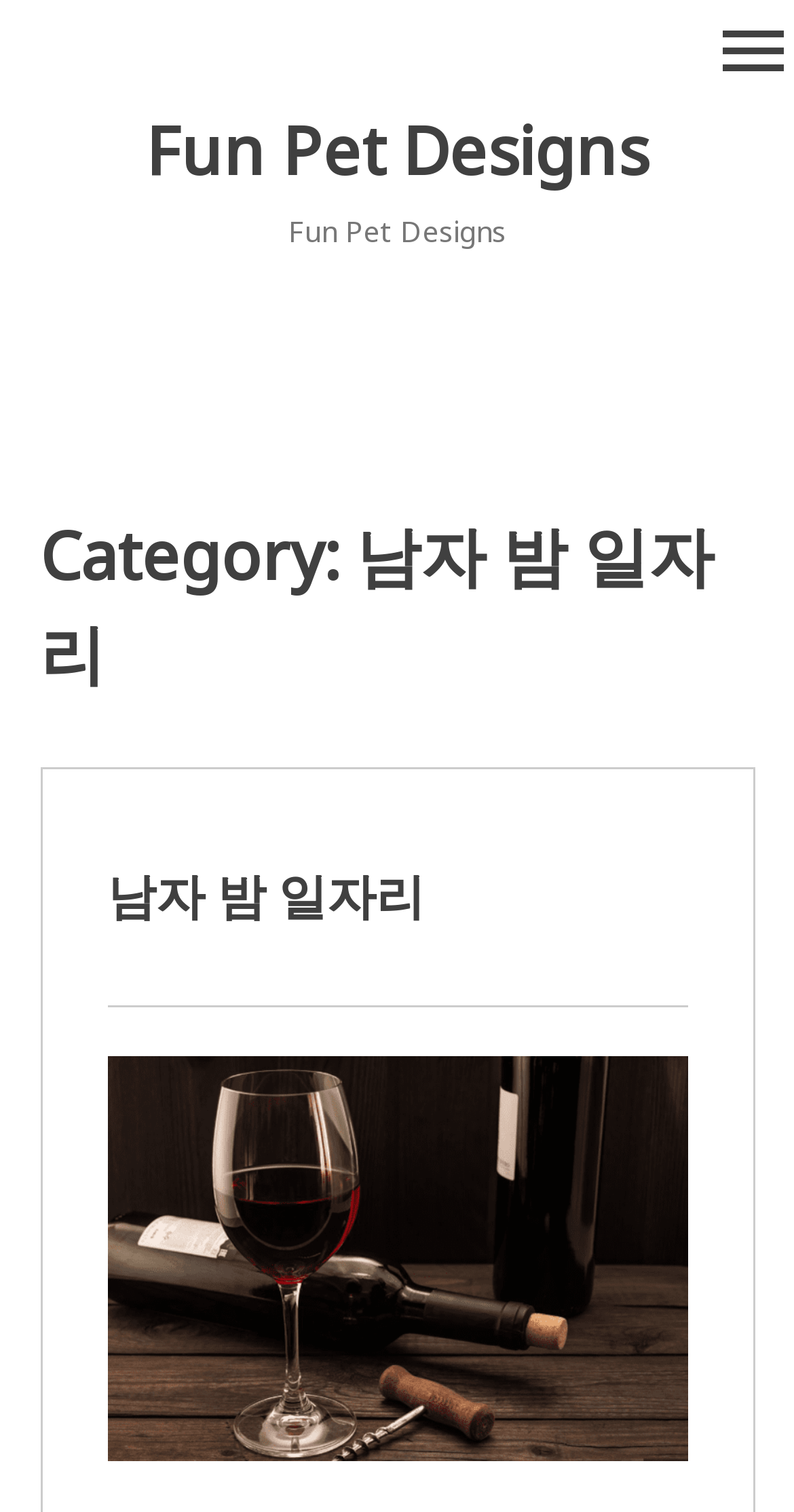What is the text of the link below the category heading?
Using the image as a reference, answer with just one word or a short phrase.

남자 밤 일자리